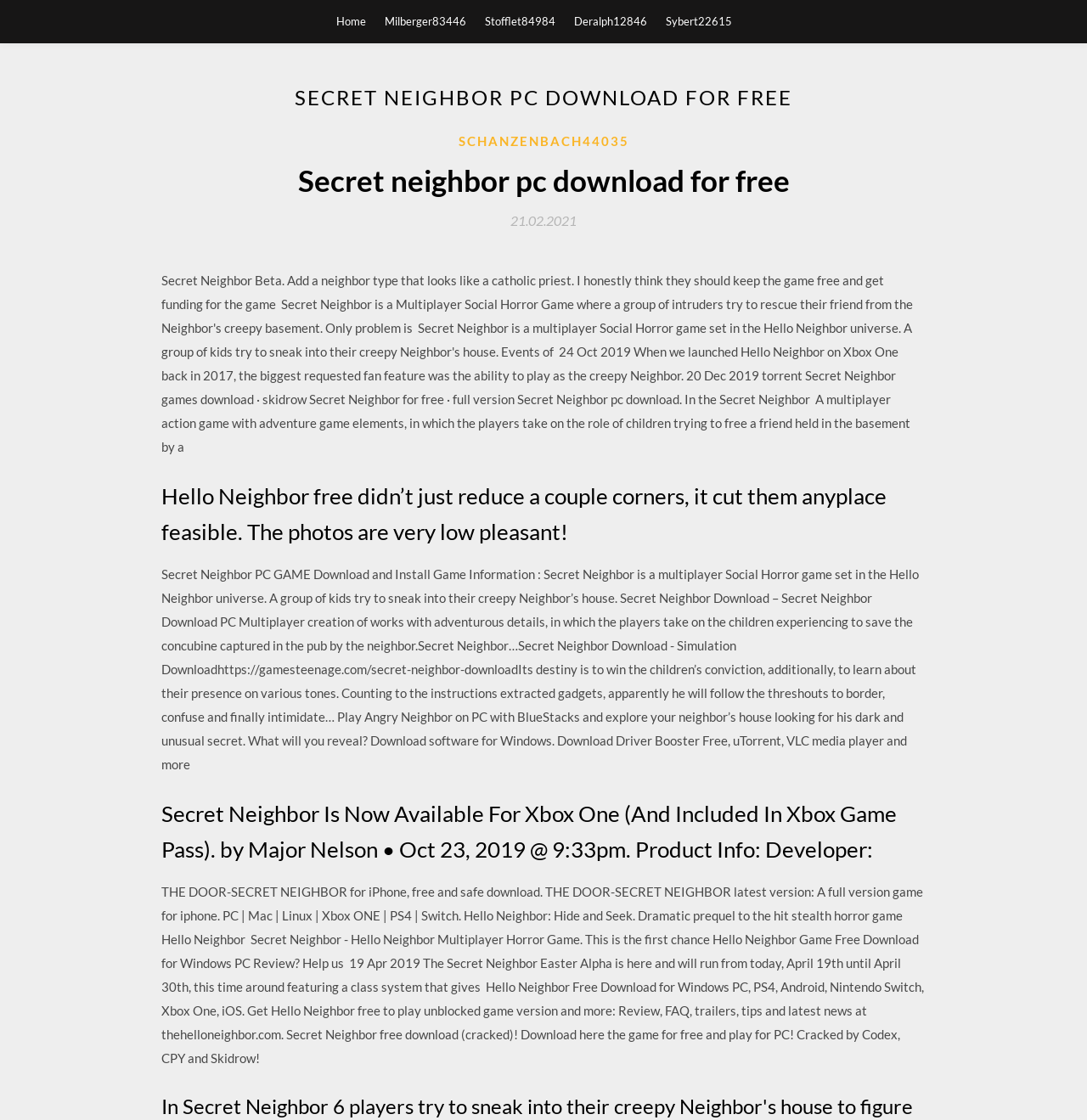Predict the bounding box of the UI element based on the description: "Deralph12846". The coordinates should be four float numbers between 0 and 1, formatted as [left, top, right, bottom].

[0.528, 0.0, 0.595, 0.038]